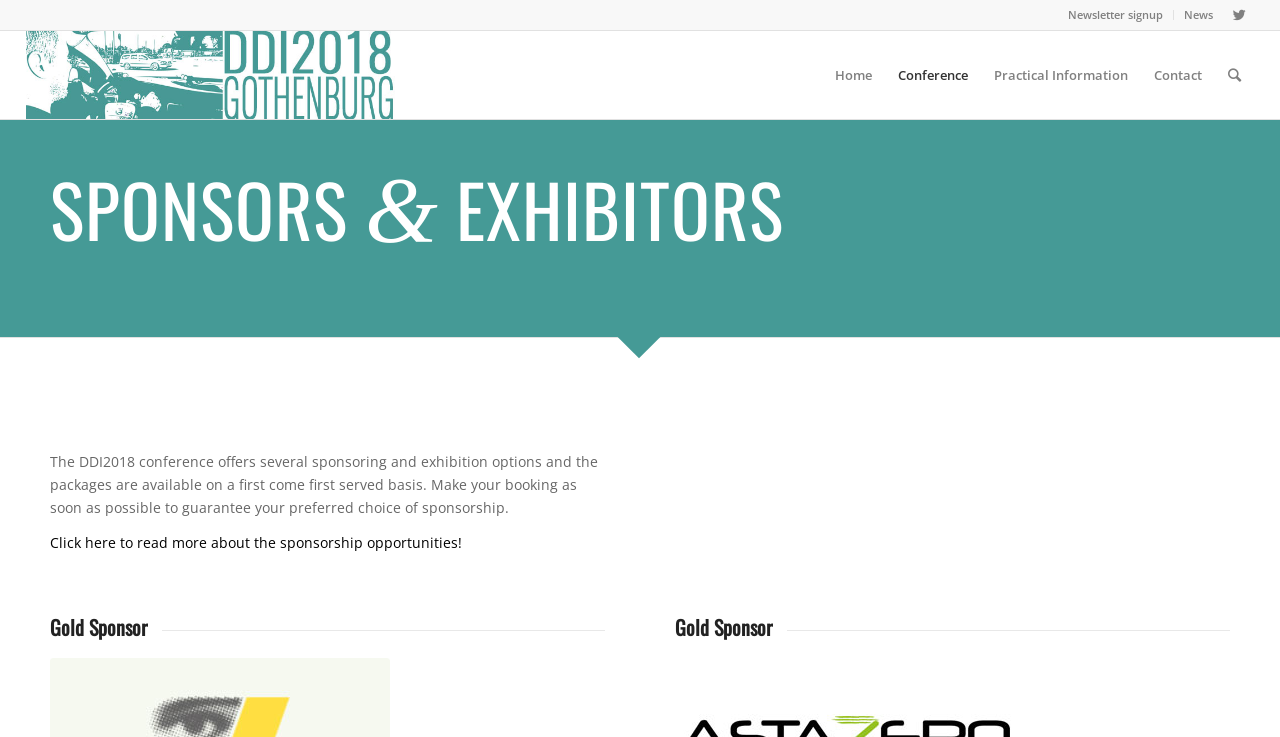Specify the bounding box coordinates of the area that needs to be clicked to achieve the following instruction: "Click on the newsletter signup link".

[0.835, 0.0, 0.909, 0.039]